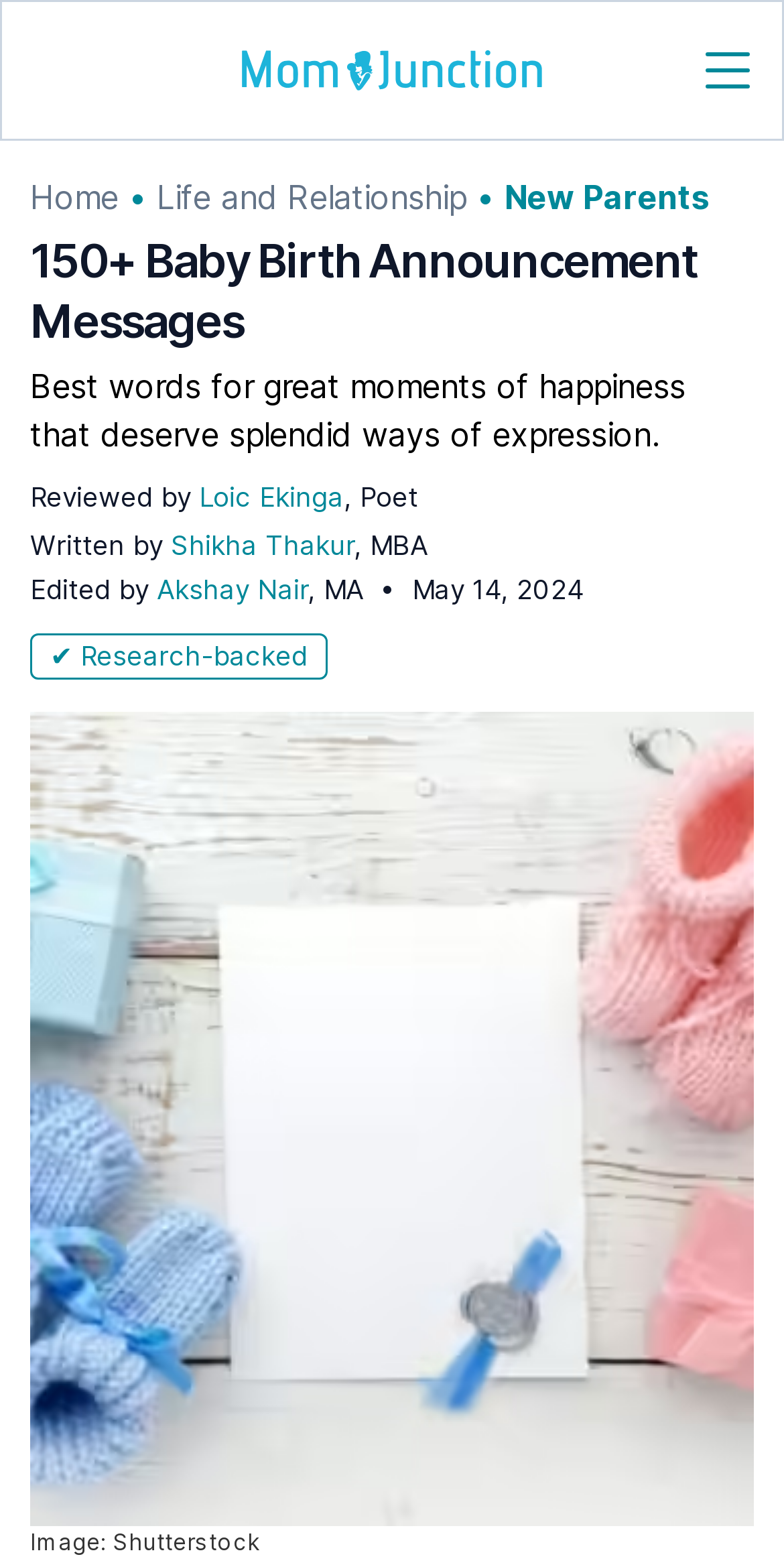Give the bounding box coordinates for the element described as: "Life and Relationship".

[0.185, 0.115, 0.568, 0.137]